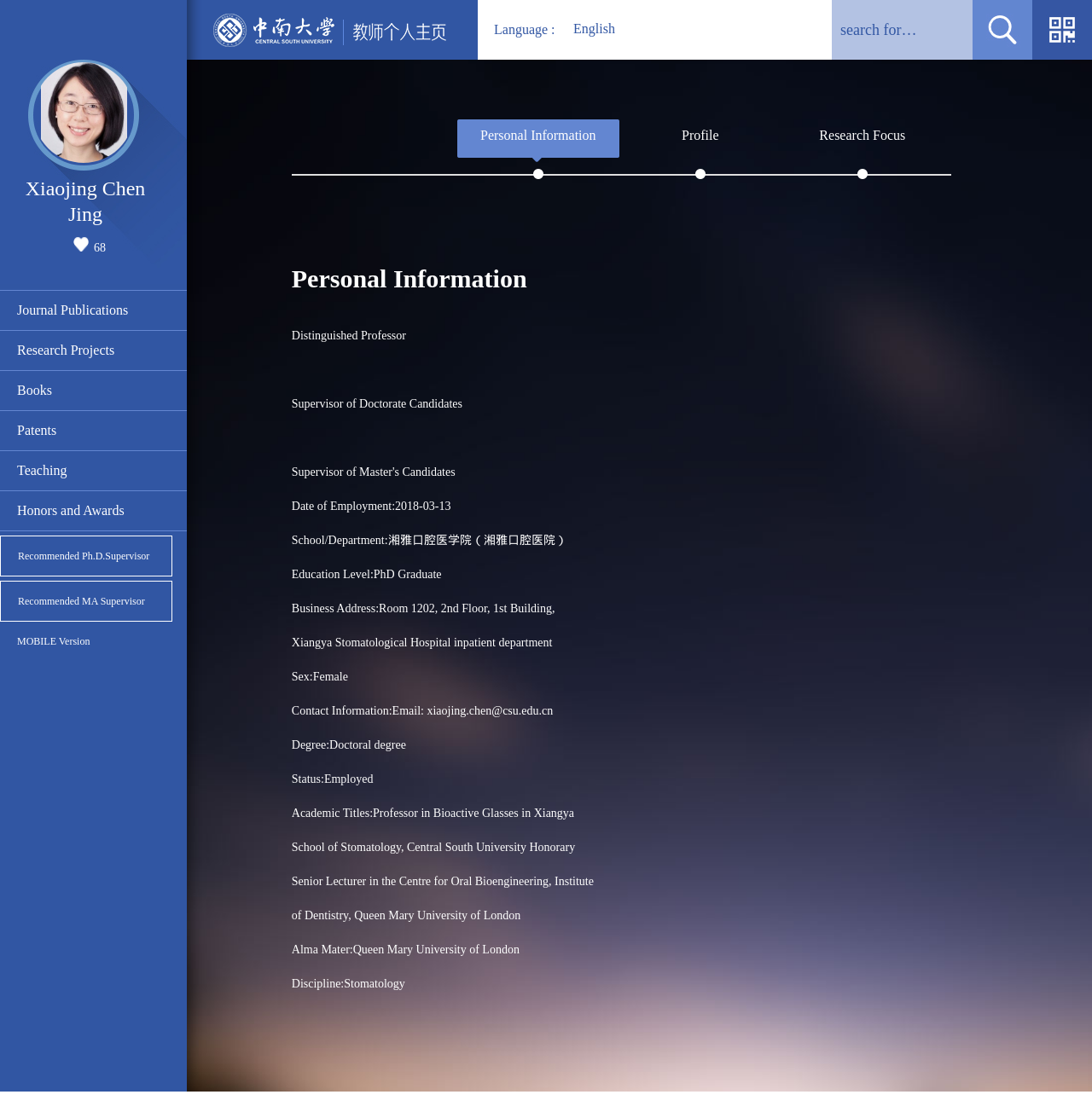Find the bounding box of the web element that fits this description: "Social Affiliations".

[0.893, 0.115, 0.984, 0.136]